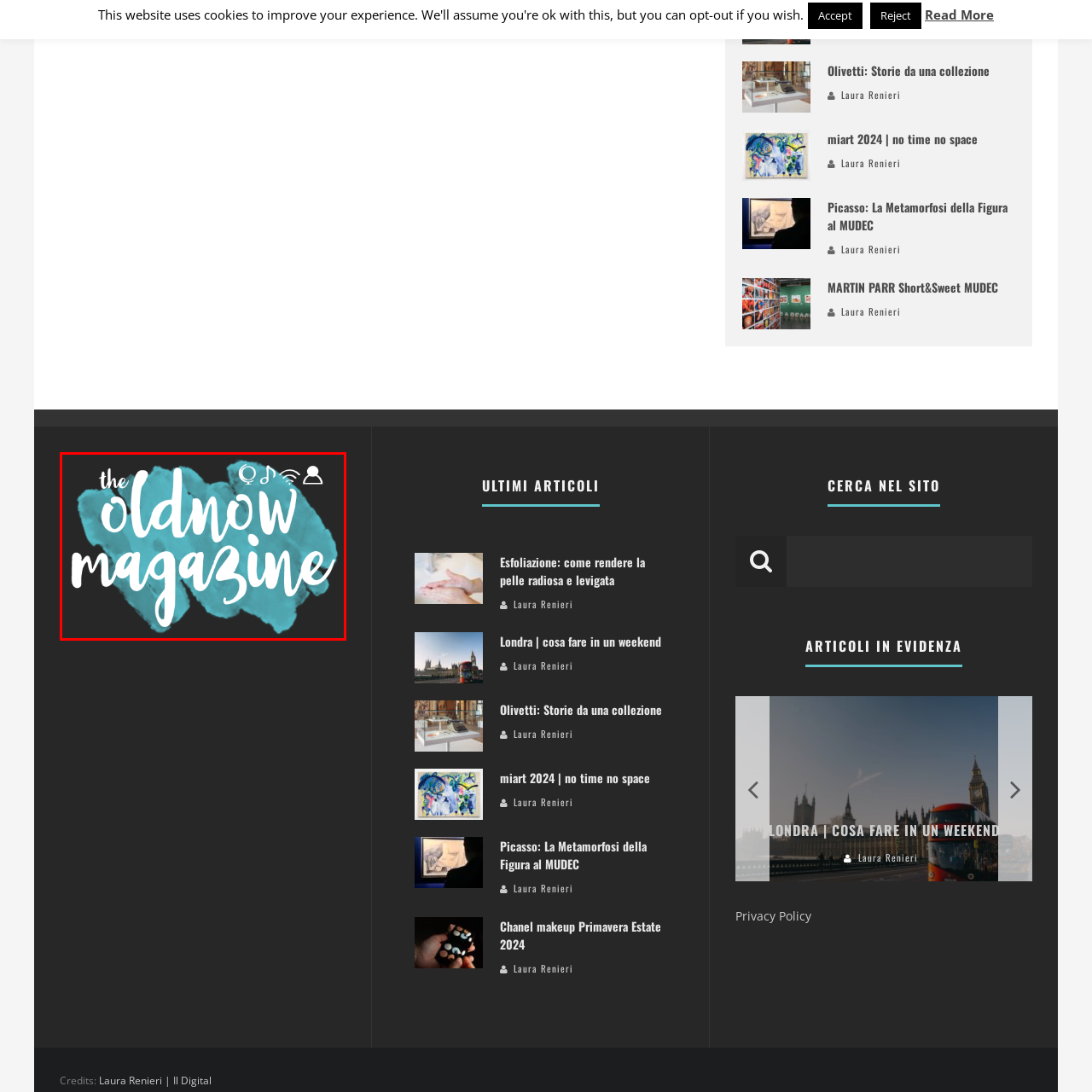What is the tone of the magazine?
Focus on the area marked by the red bounding box and respond to the question with as much detail as possible.

The caption states that the overall design conveys creativity and engagement, setting the tone for what readers can expect from the magazine.